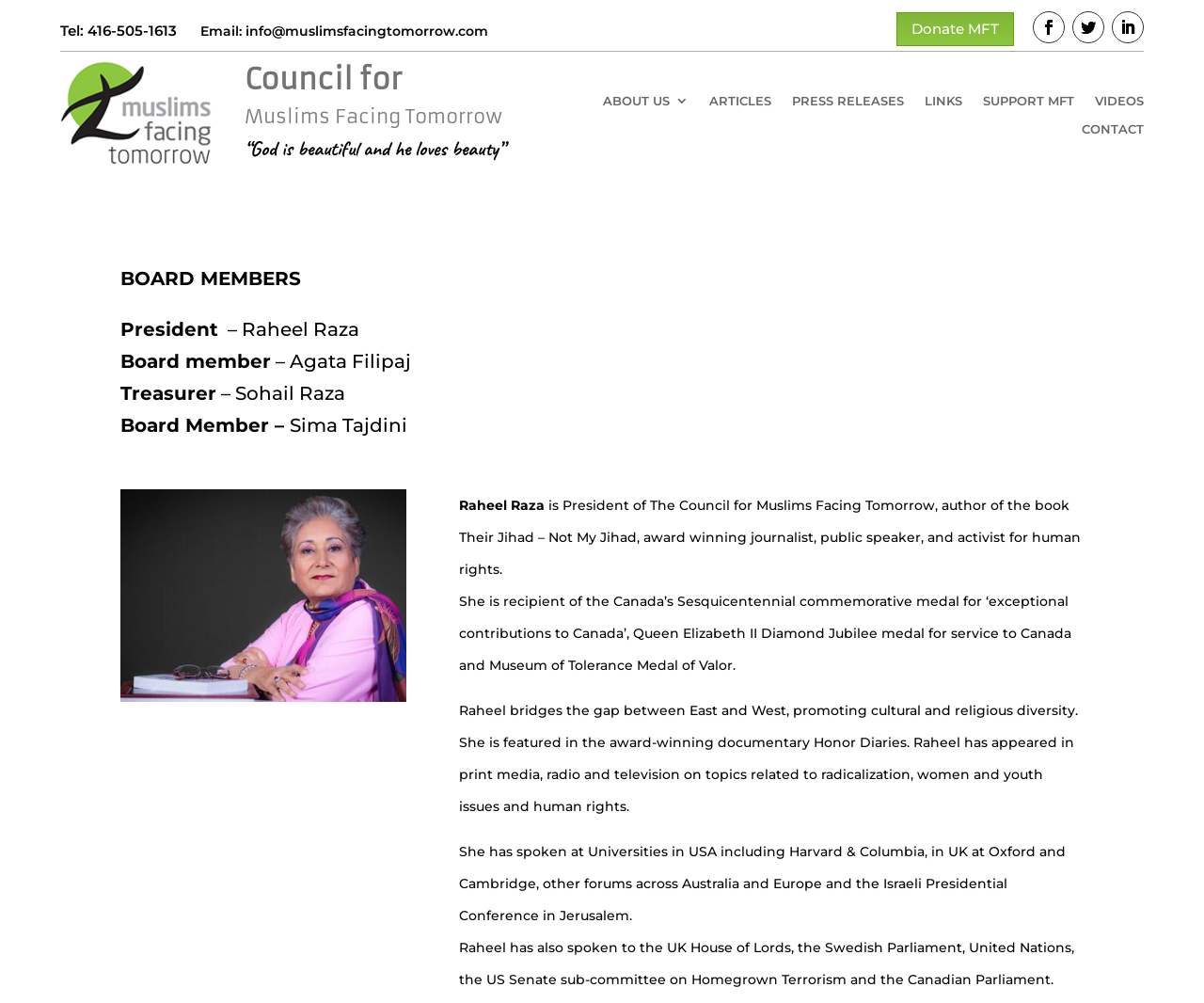Determine the bounding box for the HTML element described here: "title="Email us"". The coordinates should be given as [left, top, right, bottom] with each number being a float between 0 and 1.

None